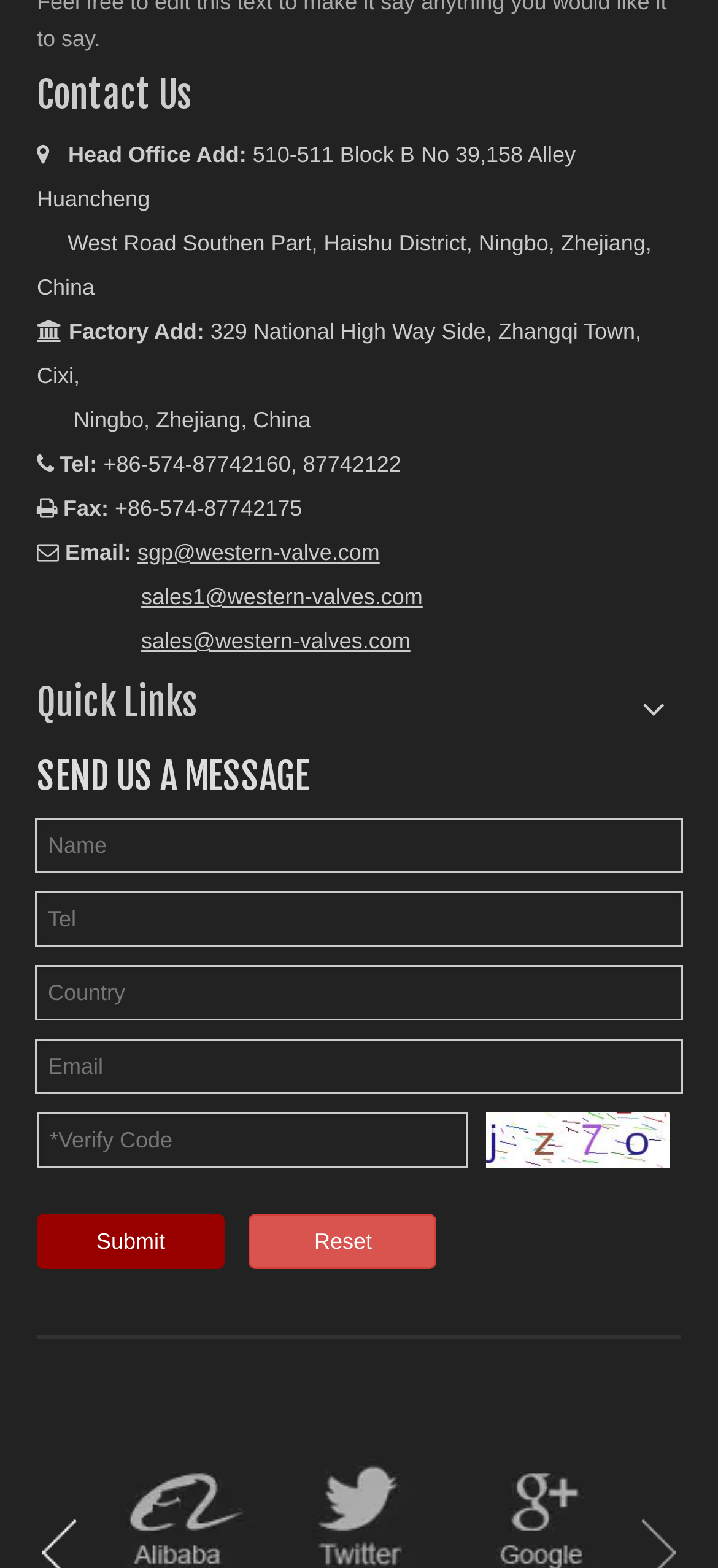Please find the bounding box coordinates of the clickable region needed to complete the following instruction: "request an estimate appointment". The bounding box coordinates must consist of four float numbers between 0 and 1, i.e., [left, top, right, bottom].

None